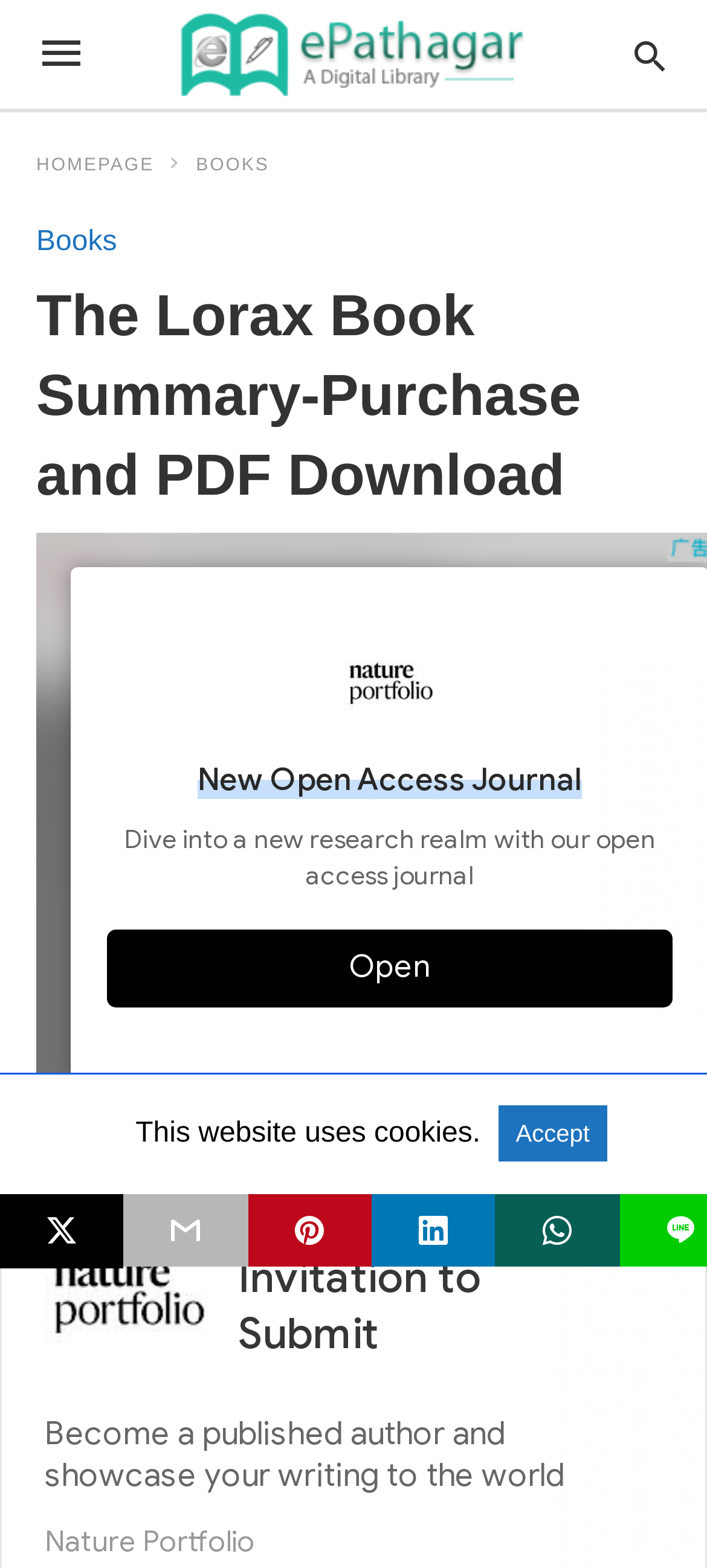Provide the bounding box coordinates of the HTML element described as: "title="twitter share"". The bounding box coordinates should be four float numbers between 0 and 1, i.e., [left, top, right, bottom].

[0.0, 0.762, 0.175, 0.809]